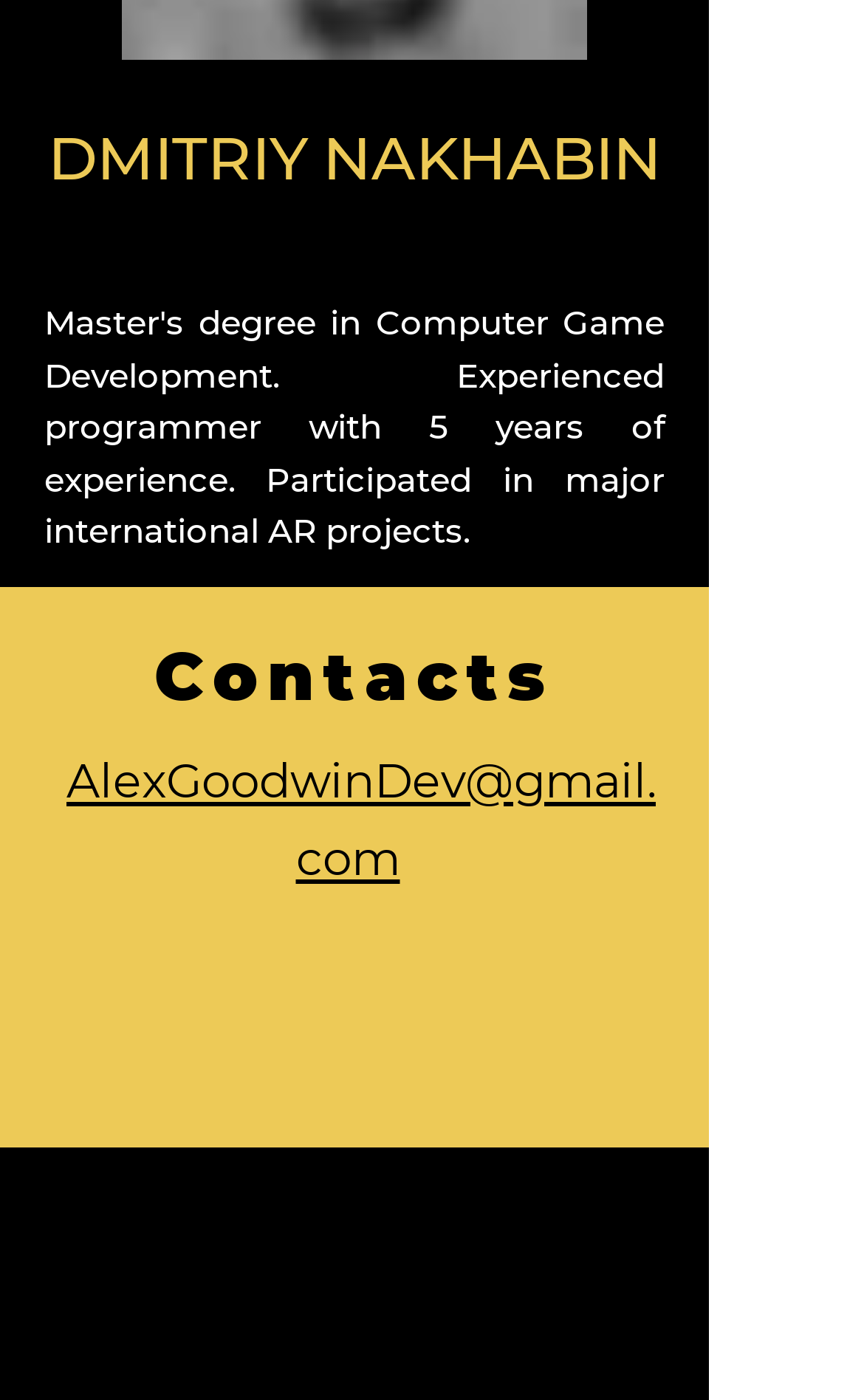Locate the UI element that matches the description aria-label="LinkedIn - черный круг" in the webpage screenshot. Return the bounding box coordinates in the format (top-left x, top-left y, bottom-right x, bottom-right y), with values ranging from 0 to 1.

[0.644, 0.674, 0.828, 0.788]